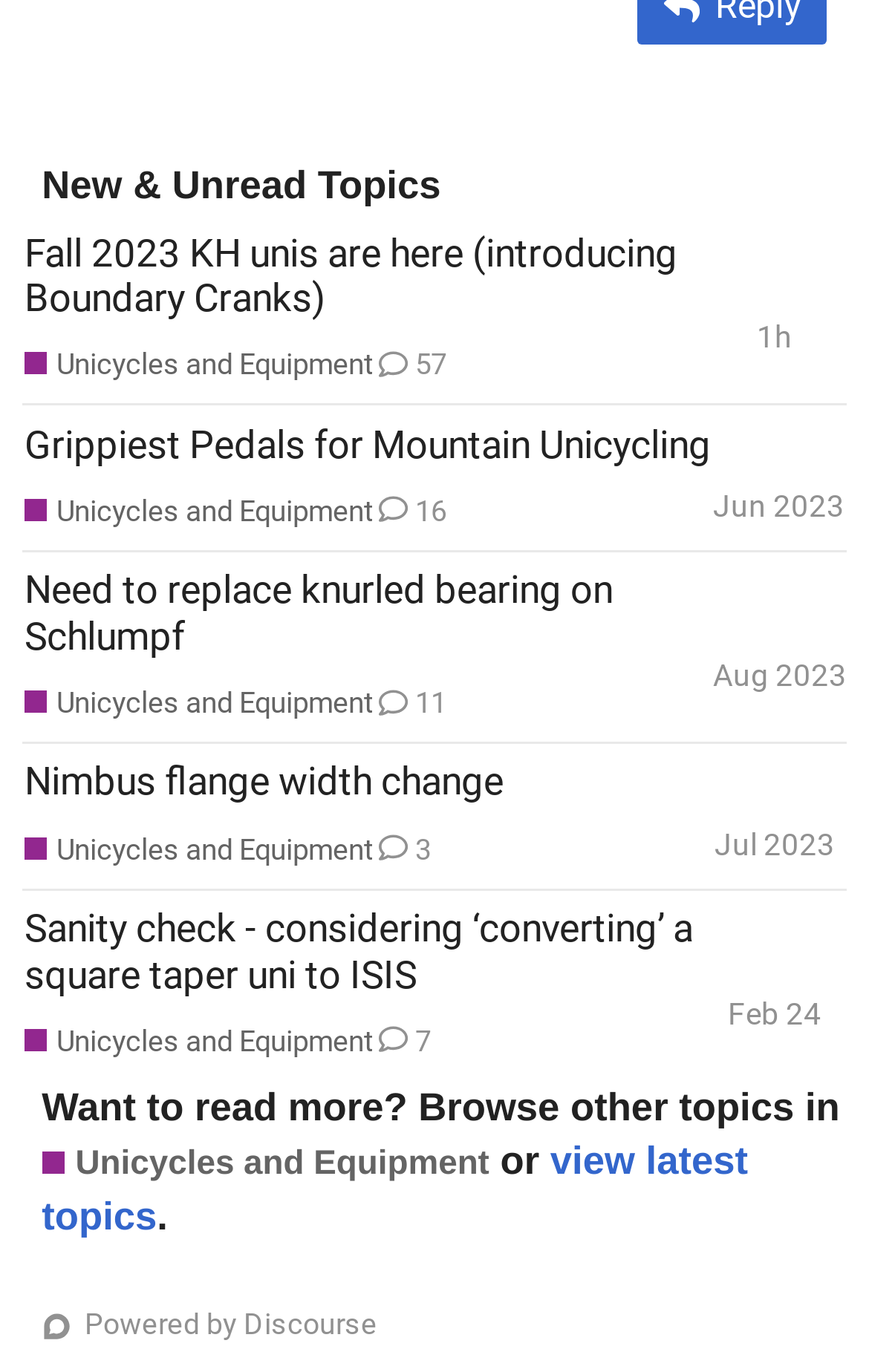What is the name of the forum software used by this website?
From the image, provide a succinct answer in one word or a short phrase.

Discourse